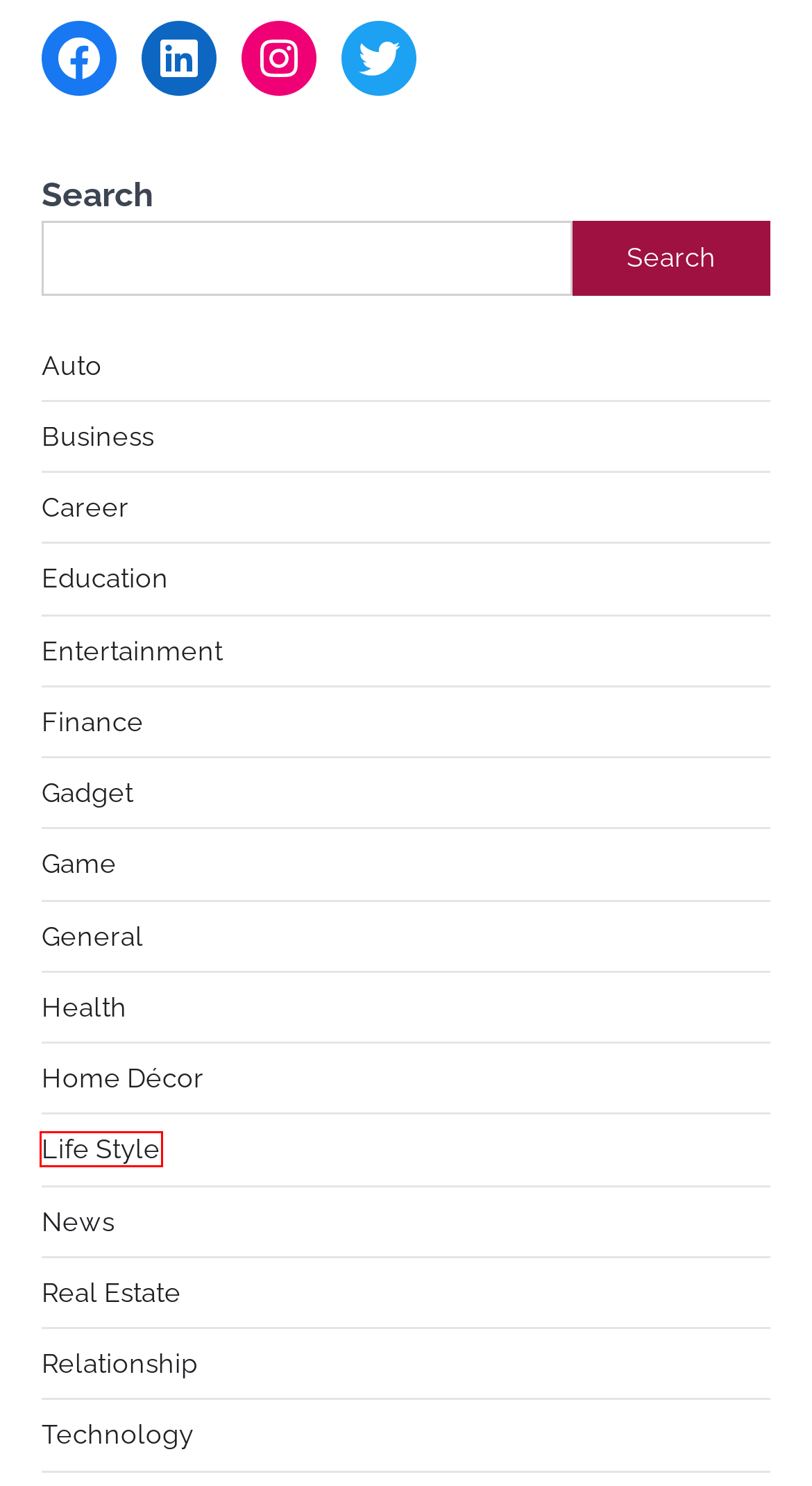Review the screenshot of a webpage that includes a red bounding box. Choose the webpage description that best matches the new webpage displayed after clicking the element within the bounding box. Here are the candidates:
A. Real Estate – dropnewz
B. Entertainment – dropnewz
C. Health – dropnewz
D. Life Style – dropnewz
E. Finance – dropnewz
F. 领英企业服务
G. Home Décor – dropnewz
H. Game – dropnewz

D